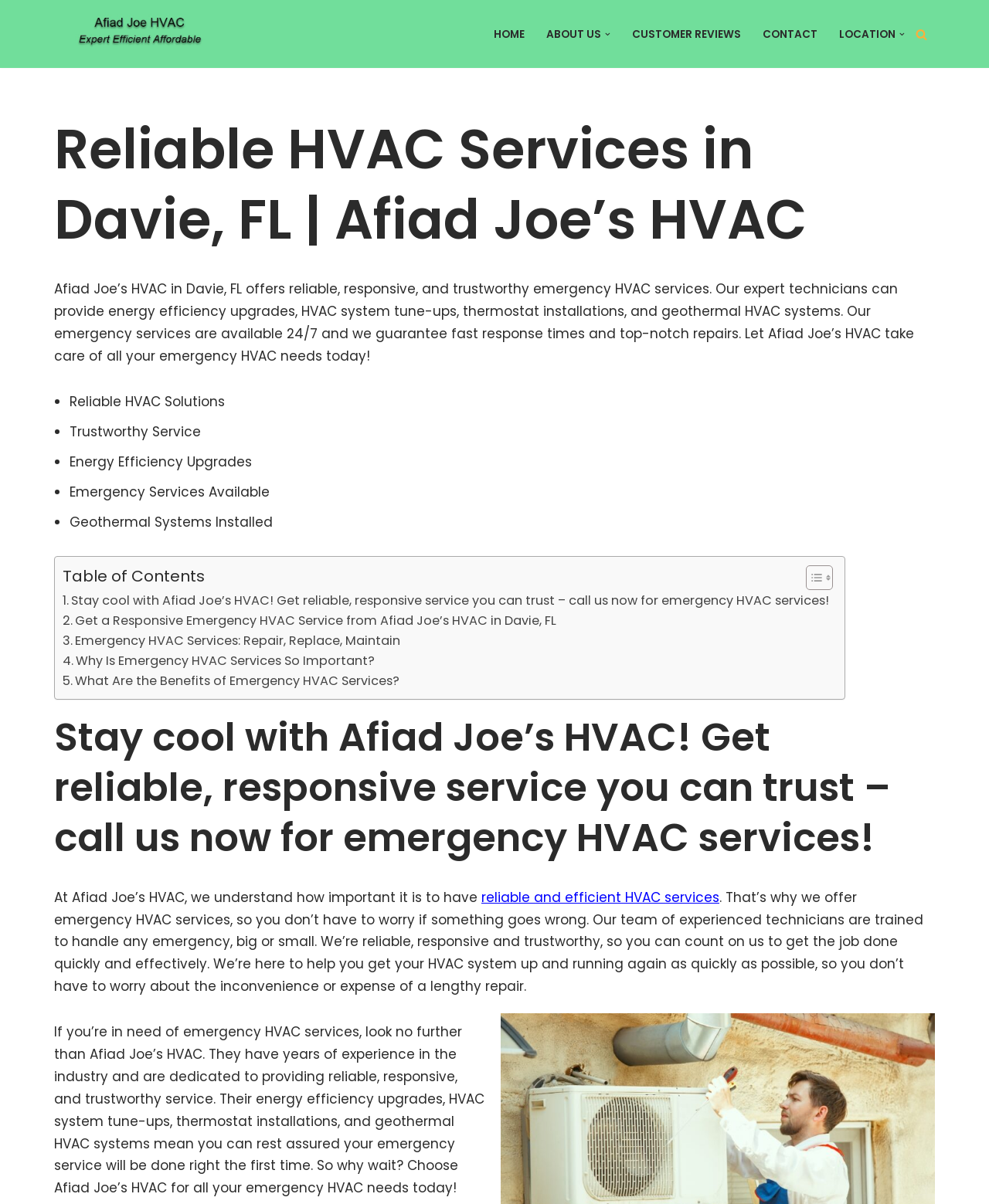Generate a thorough description of the webpage.

This webpage is about Afiad Joe's HVAC, a company that provides reliable, responsive, and trustworthy HVAC services in Davie, FL. At the top of the page, there is a link to skip to the content, followed by the company's logo and a navigation menu with links to the home page, about us, customer reviews, contact, and location.

Below the navigation menu, there is a heading that reads "Reliable HVAC Services in Davie, FL | Afiad Joe's HVAC" and a paragraph of text that describes the company's services, including energy efficiency upgrades, HVAC system tune-ups, thermostat installations, and geothermal HVAC systems. The text also mentions that the company provides 24/7 emergency services with fast response times and top-notch repairs.

To the right of the paragraph, there is a list of bullet points highlighting the company's services, including reliable HVAC solutions, trustworthy service, energy efficiency upgrades, emergency services available, and geothermal systems installed.

Further down the page, there is a table of contents with links to different sections of the page, including a call to action to get reliable and responsive emergency HVAC services. Below the table of contents, there are several links to different sections of the page, including emergency HVAC services, the importance of emergency HVAC services, and the benefits of emergency HVAC services.

At the bottom of the page, there is a heading that reads "Stay cool with Afiad Joe's HVAC! Get reliable, responsive service you can trust – call us now for emergency HVAC services!" followed by a paragraph of text that describes the company's commitment to providing reliable and efficient HVAC services. The text also mentions that the company's team of experienced technicians are trained to handle any emergency, big or small, and that they are dedicated to providing trustworthy service.

Overall, the webpage is designed to promote Afiad Joe's HVAC services and to encourage visitors to contact the company for their emergency HVAC needs.